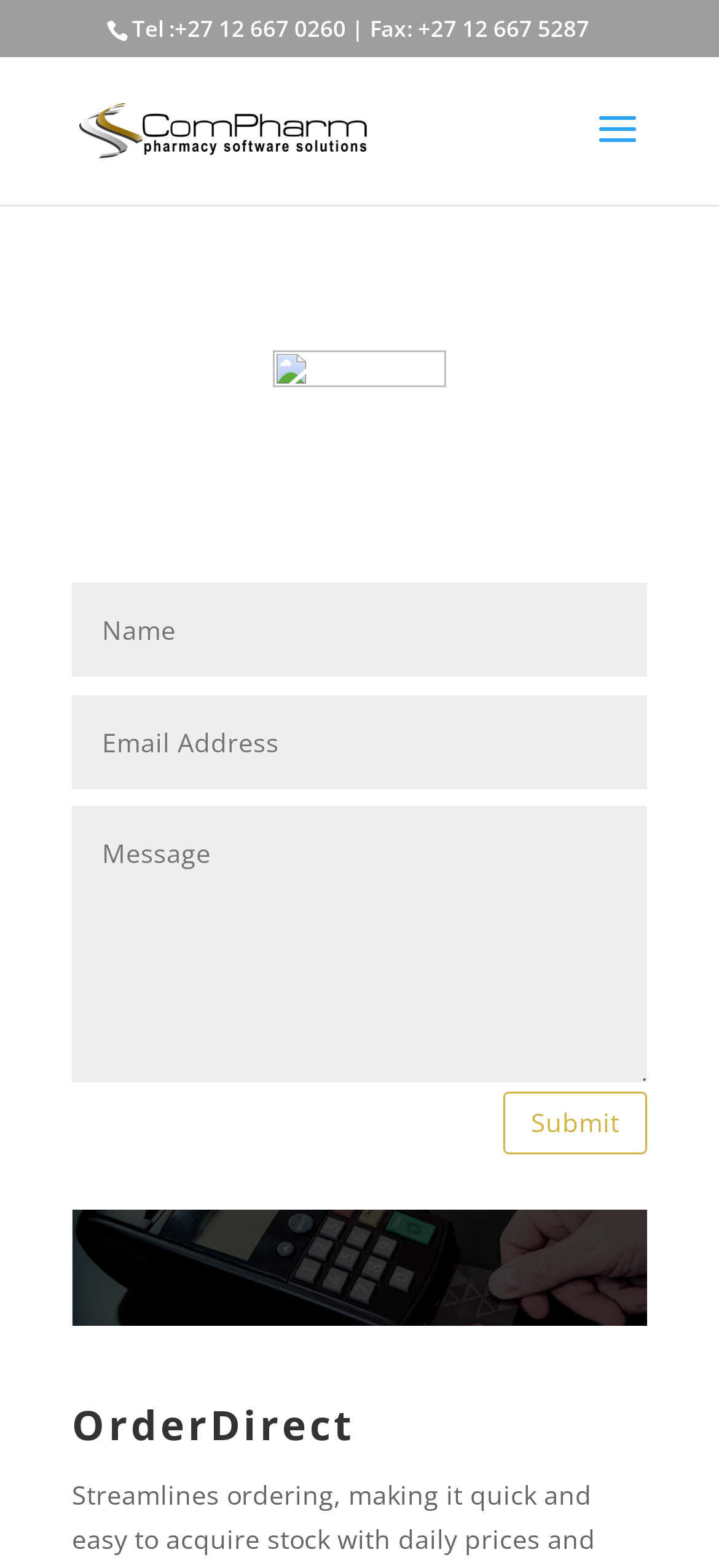Identify the bounding box for the UI element described as: "CONTACT US". Ensure the coordinates are four float numbers between 0 and 1, formatted as [left, top, right, bottom].

None